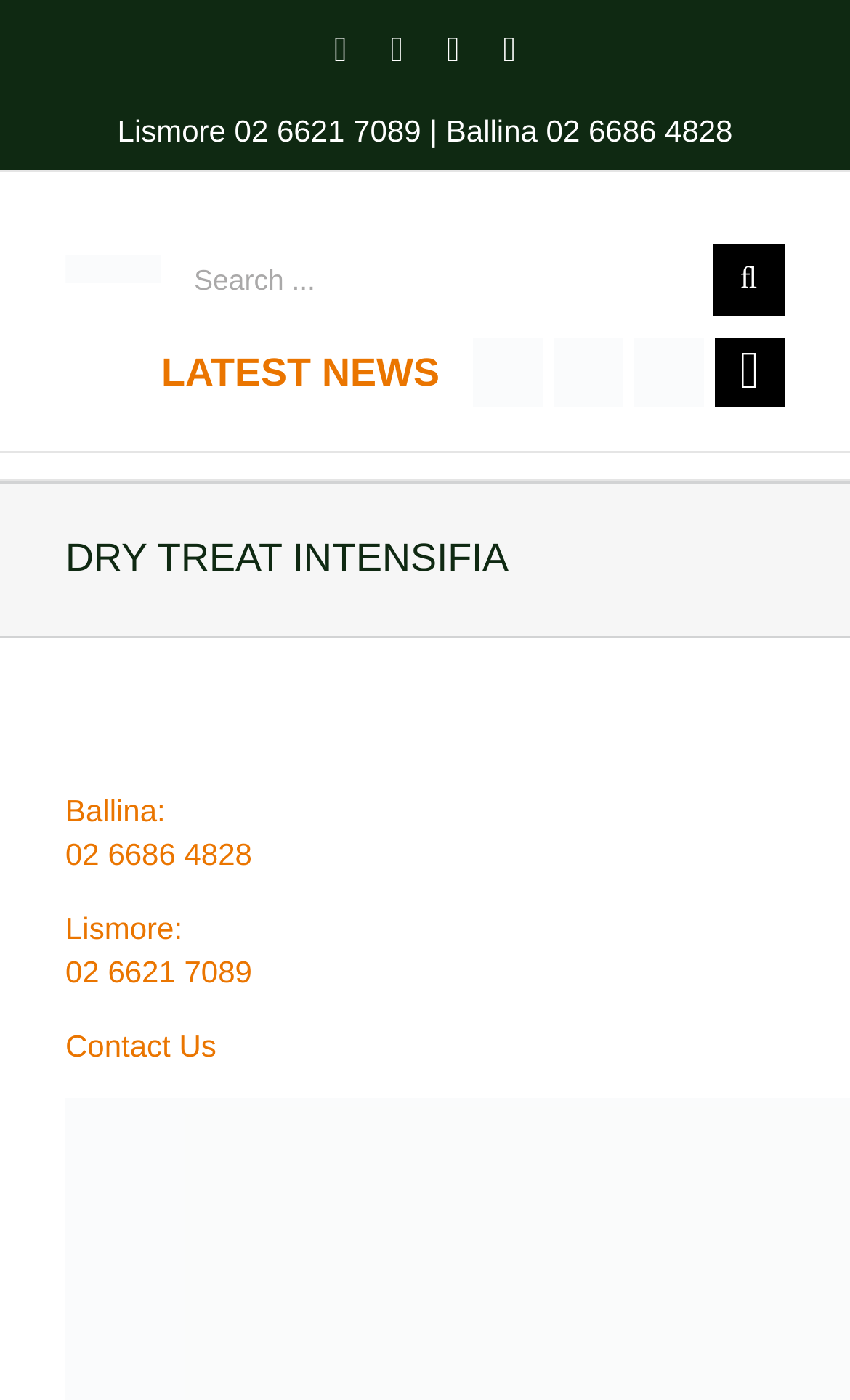Respond to the following question with a brief word or phrase:
How many contact methods are there?

3